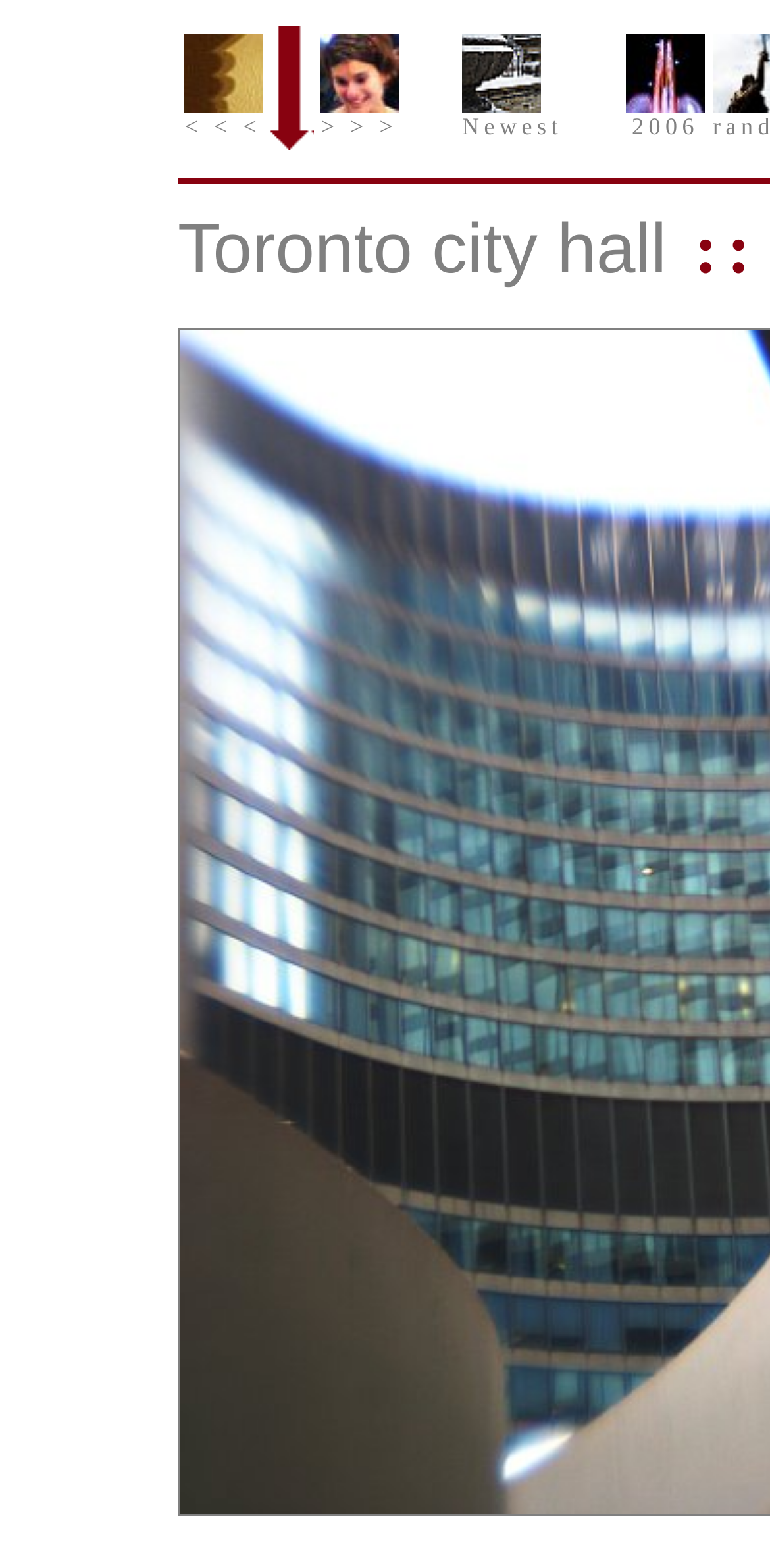What is the layout of the navigation links on the webpage?
Answer the question with a thorough and detailed explanation.

By examining the bounding box coordinates of the navigation links, I found that they are arranged horizontally across the top of the webpage. The x-coordinates of the links increase from left to right, indicating a horizontal layout.